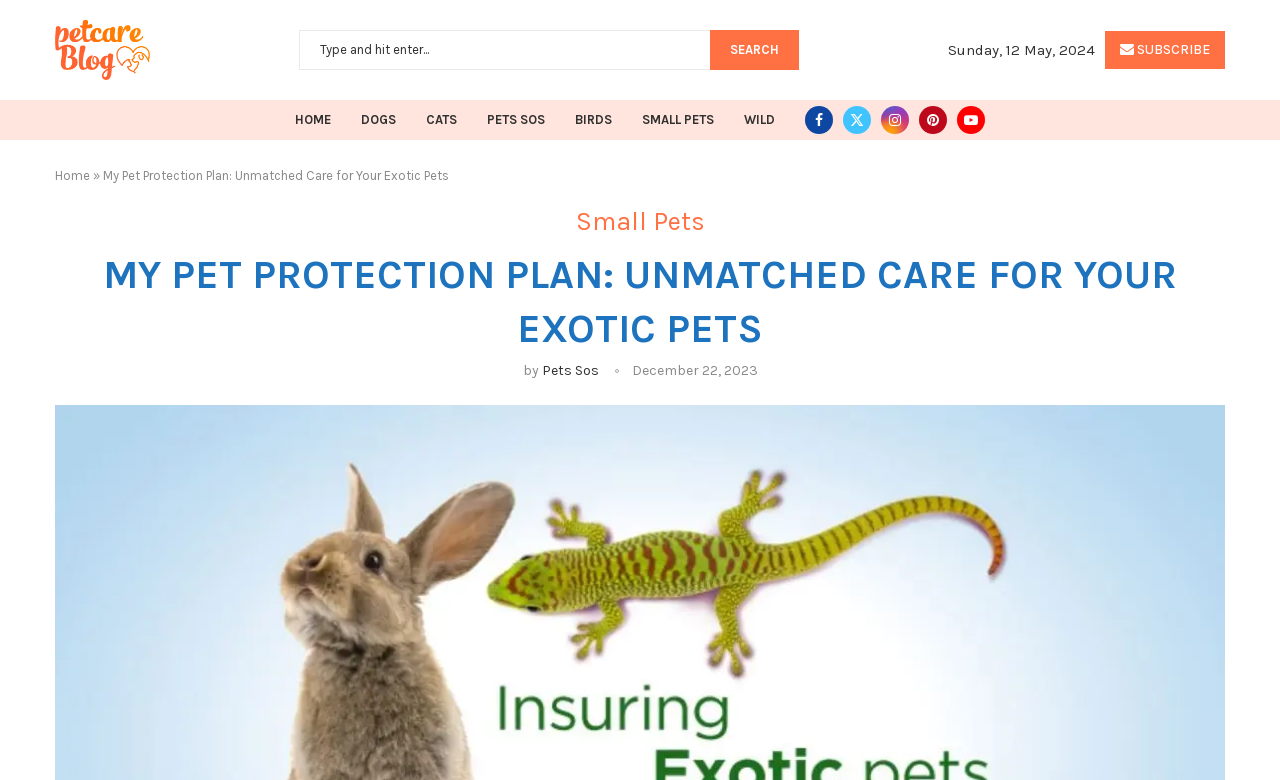What is the name of the pet protection plan?
Can you provide a detailed and comprehensive answer to the question?

I found the name of the pet protection plan by looking at the heading element with the text 'MY PET PROTECTION PLAN: UNMATCHED CARE FOR YOUR EXOTIC PETS' which is located at the top of the webpage.